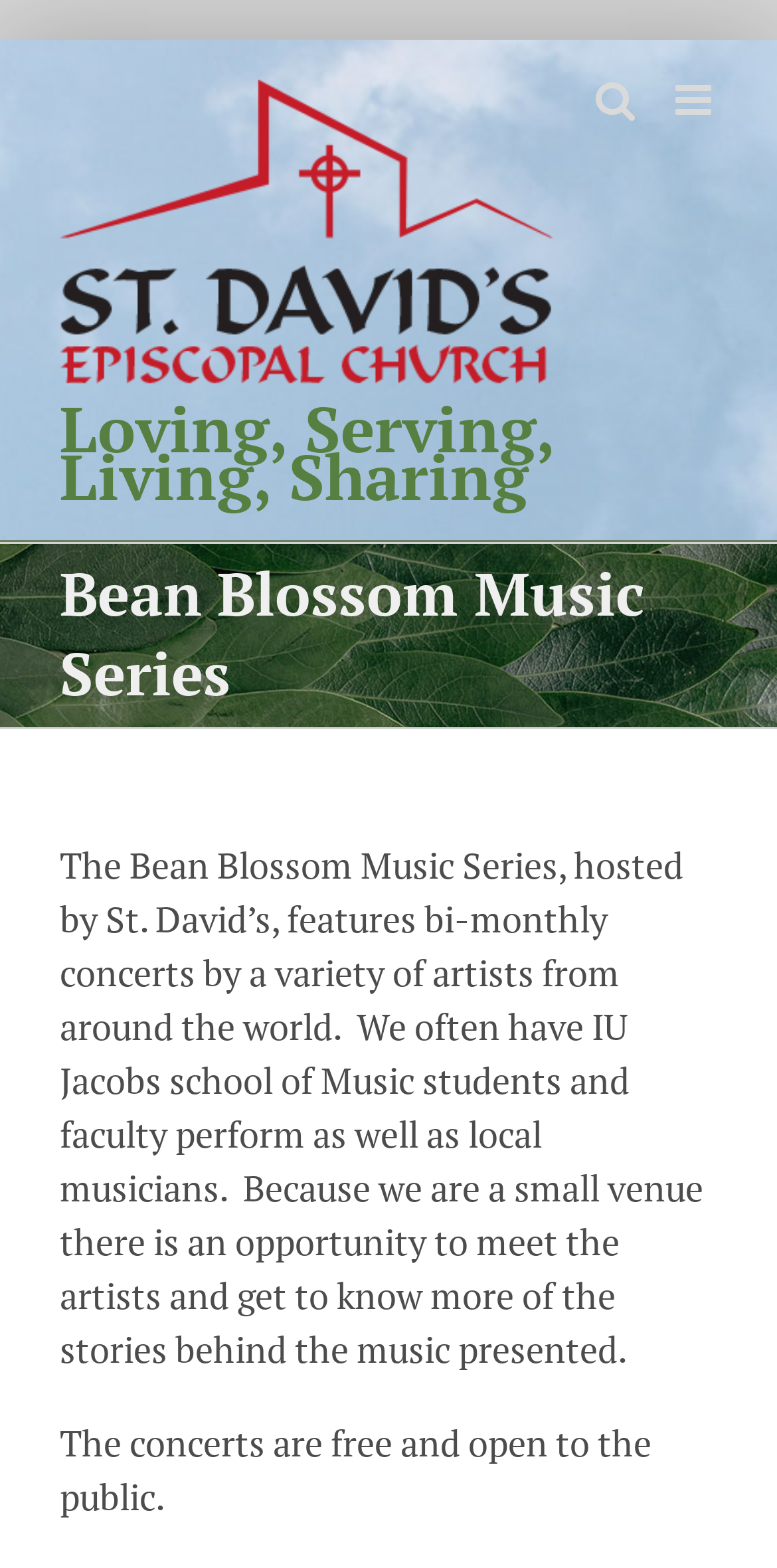Locate the primary heading on the webpage and return its text.

Bean Blossom Music Series